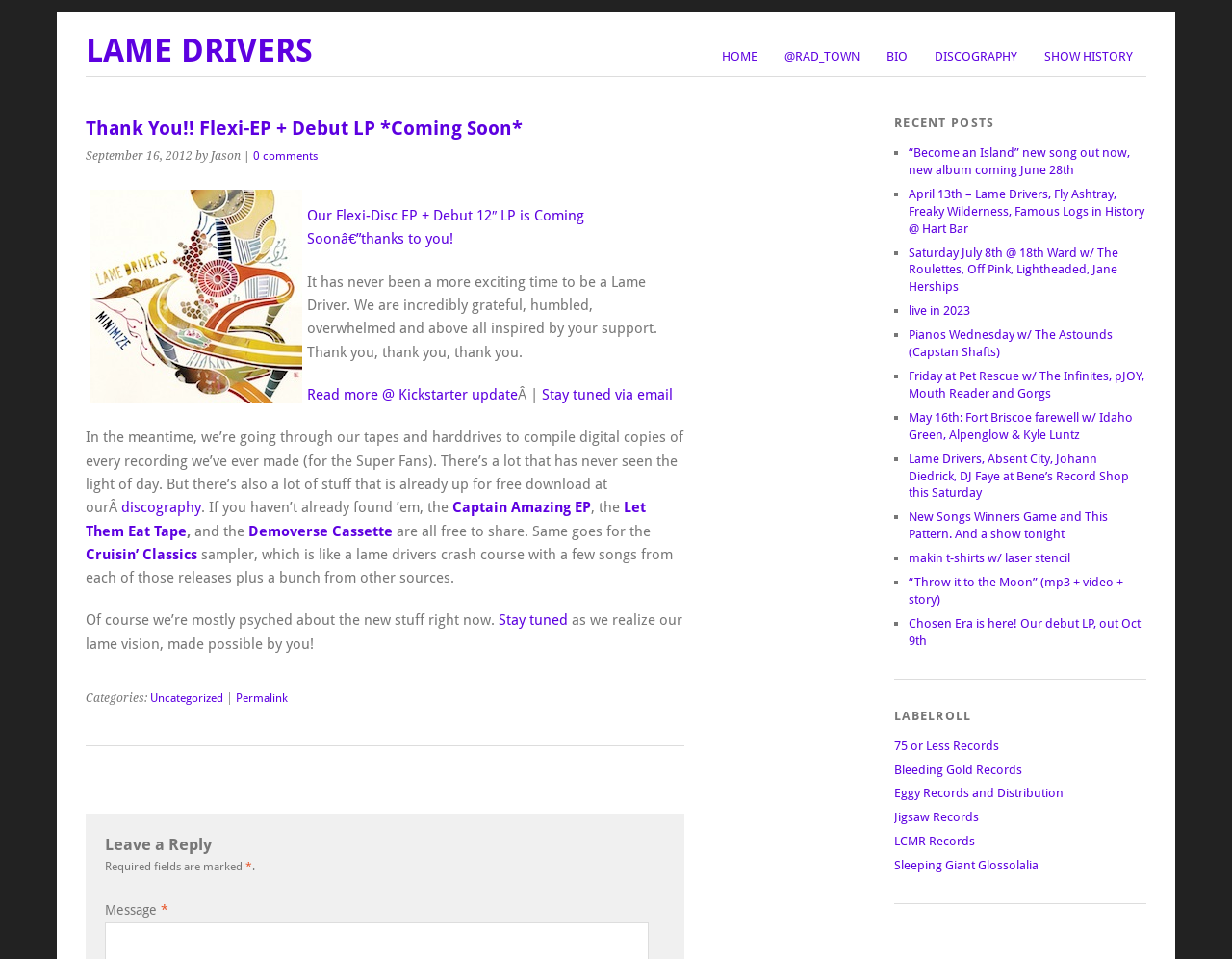What is the purpose of the 'Stay tuned via email' link?
Please answer the question with as much detail and depth as you can.

The purpose of the 'Stay tuned via email' link is to allow users to receive updates from the band, as suggested by the text 'Stay tuned via email' which implies that users can sign up to receive updates from the band.